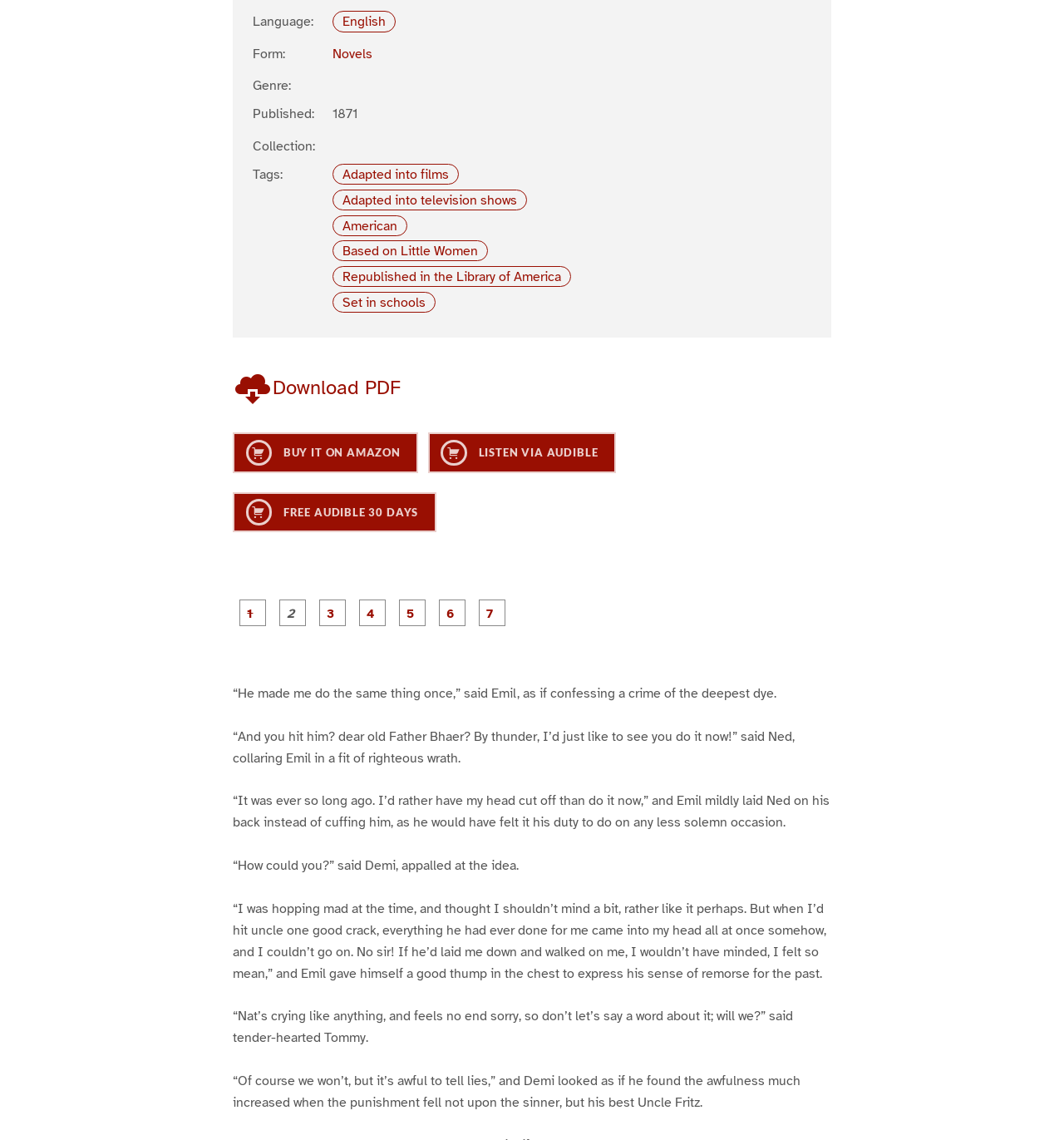Based on the description "Listen via Audible", find the bounding box of the specified UI element.

[0.402, 0.379, 0.579, 0.415]